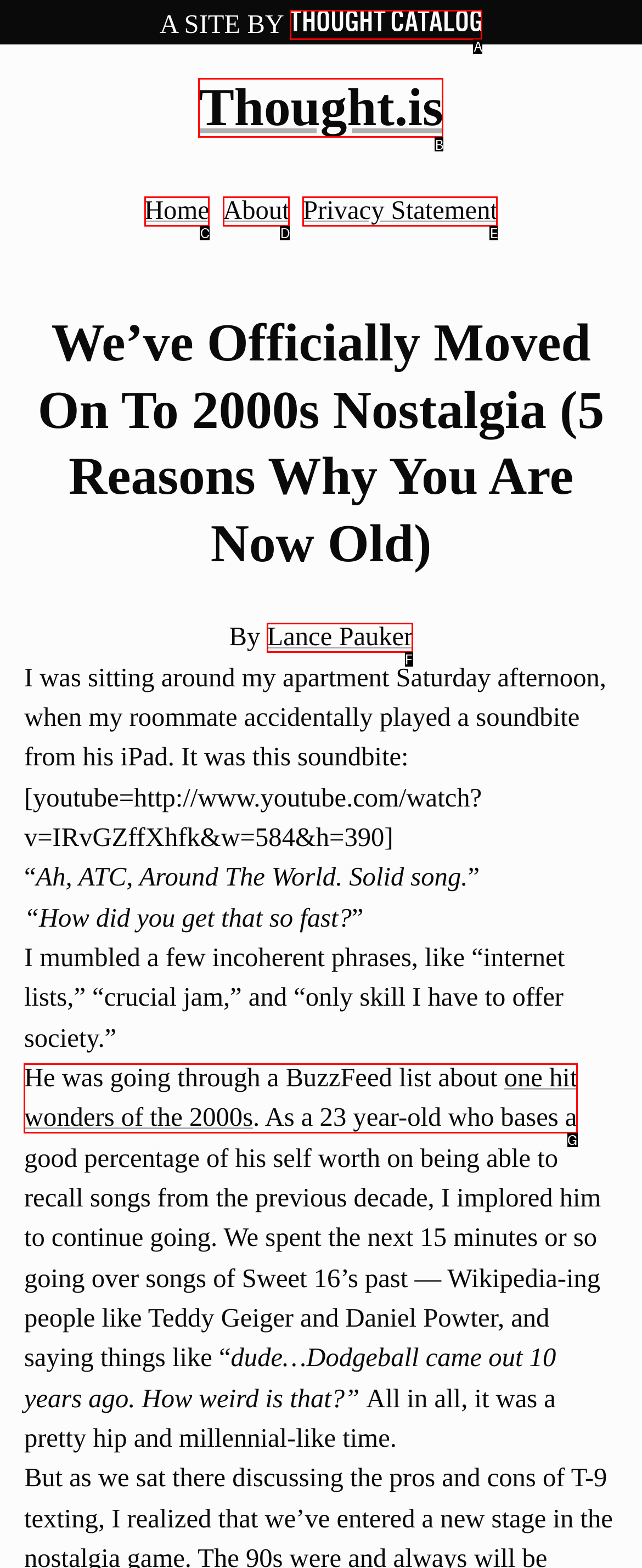From the provided choices, determine which option matches the description: About. Respond with the letter of the correct choice directly.

D